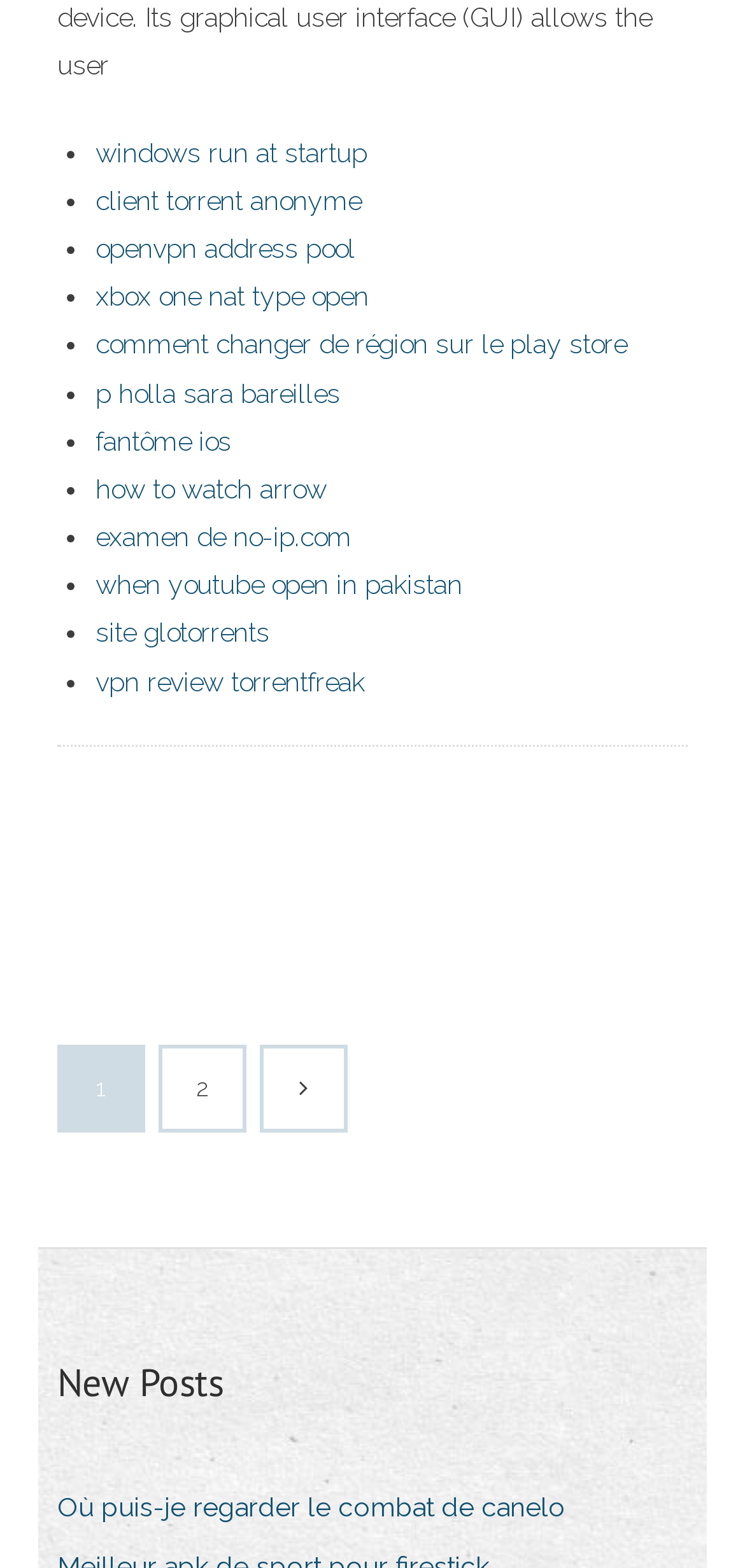Please locate the clickable area by providing the bounding box coordinates to follow this instruction: "Click on 'windows run at startup'".

[0.128, 0.087, 0.492, 0.107]